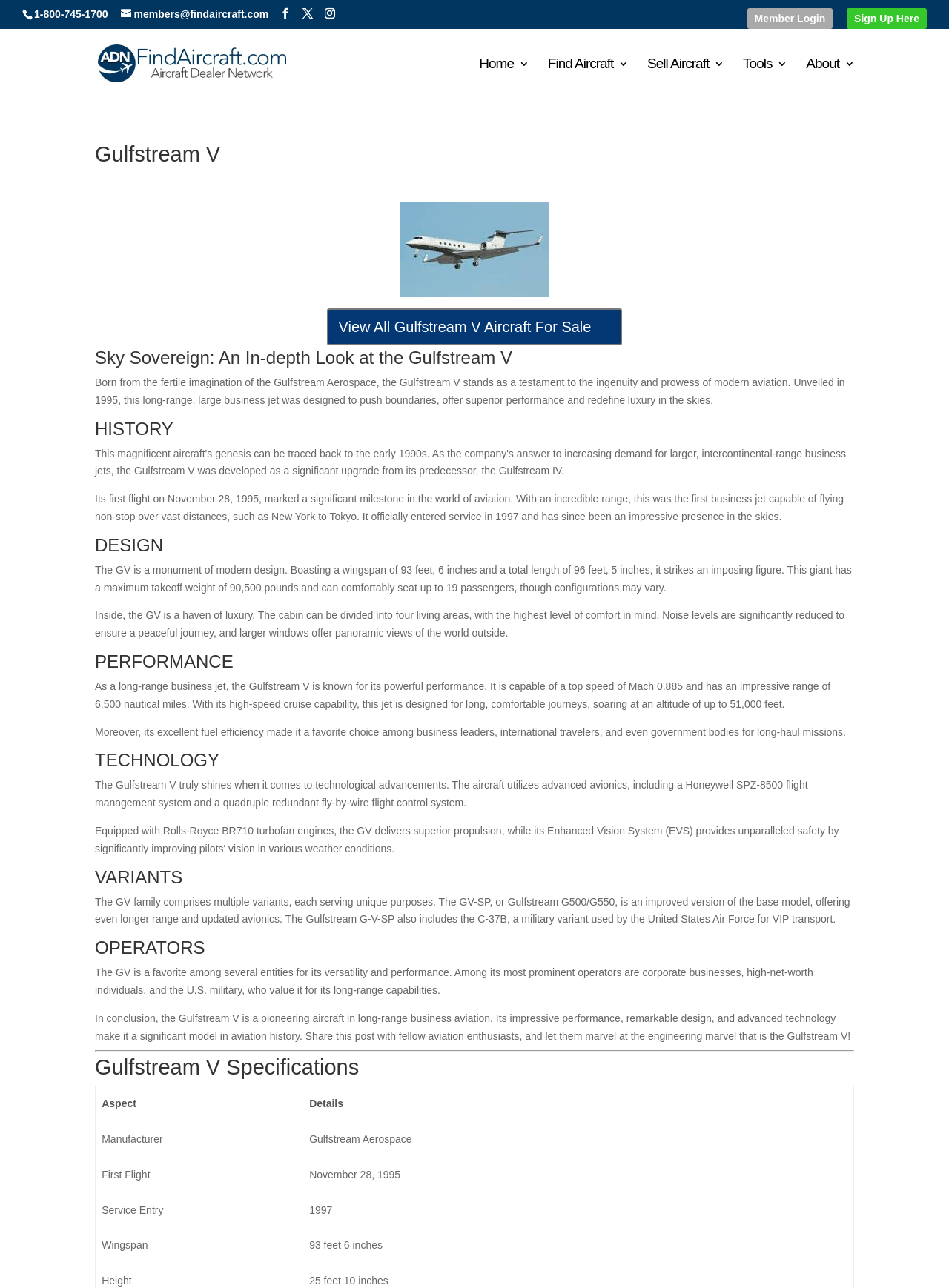Give a detailed explanation of the elements present on the webpage.

The webpage is about the Gulfstream V, a long-range business jet. At the top, there is a header section with a phone number, email address, and social media links. Below this, there is a navigation menu with links to "Home", "Find Aircraft", "Sell Aircraft", "Tools", and "About". 

On the left side, there is a search bar where users can search for aircraft. Above the search bar, there is a heading that reads "Gulfstream V". Next to the heading, there is an image of the Gulfstream V aircraft. 

The main content of the webpage is divided into sections, each with a heading. The sections are "Sky Sovereign: An In-depth Look at the Gulfstream V", "HISTORY", "DESIGN", "PERFORMANCE", "TECHNOLOGY", "VARIANTS", and "OPERATORS". Each section contains a brief description of the respective topic, with some sections including additional information about the aircraft's features and capabilities.

At the bottom of the page, there is a table with specifications of the Gulfstream V, including its manufacturer, first flight date, service entry date, and wingspan.